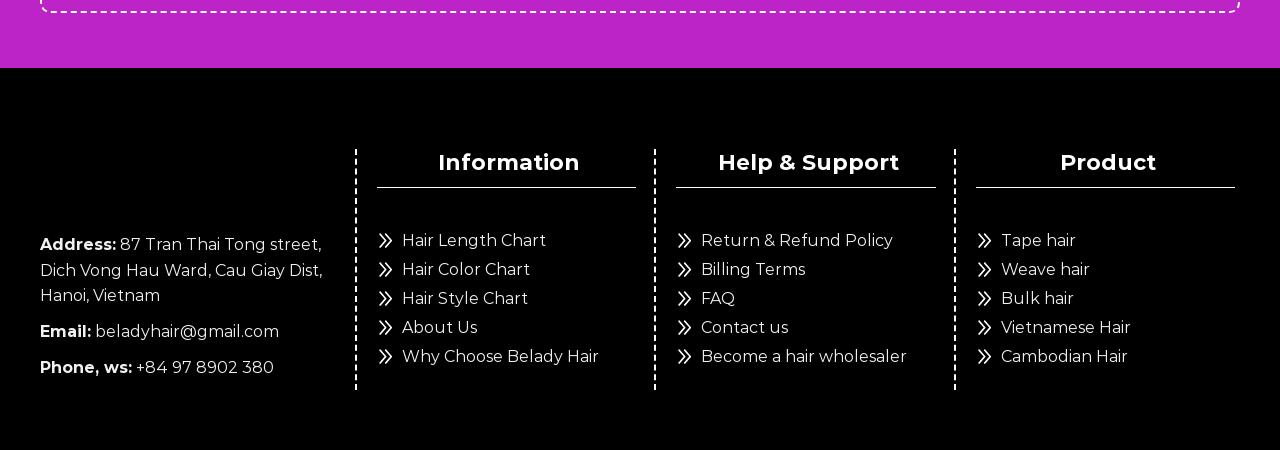Determine the bounding box coordinates for the UI element matching this description: "Cambodian Hair".

[0.782, 0.77, 0.881, 0.813]